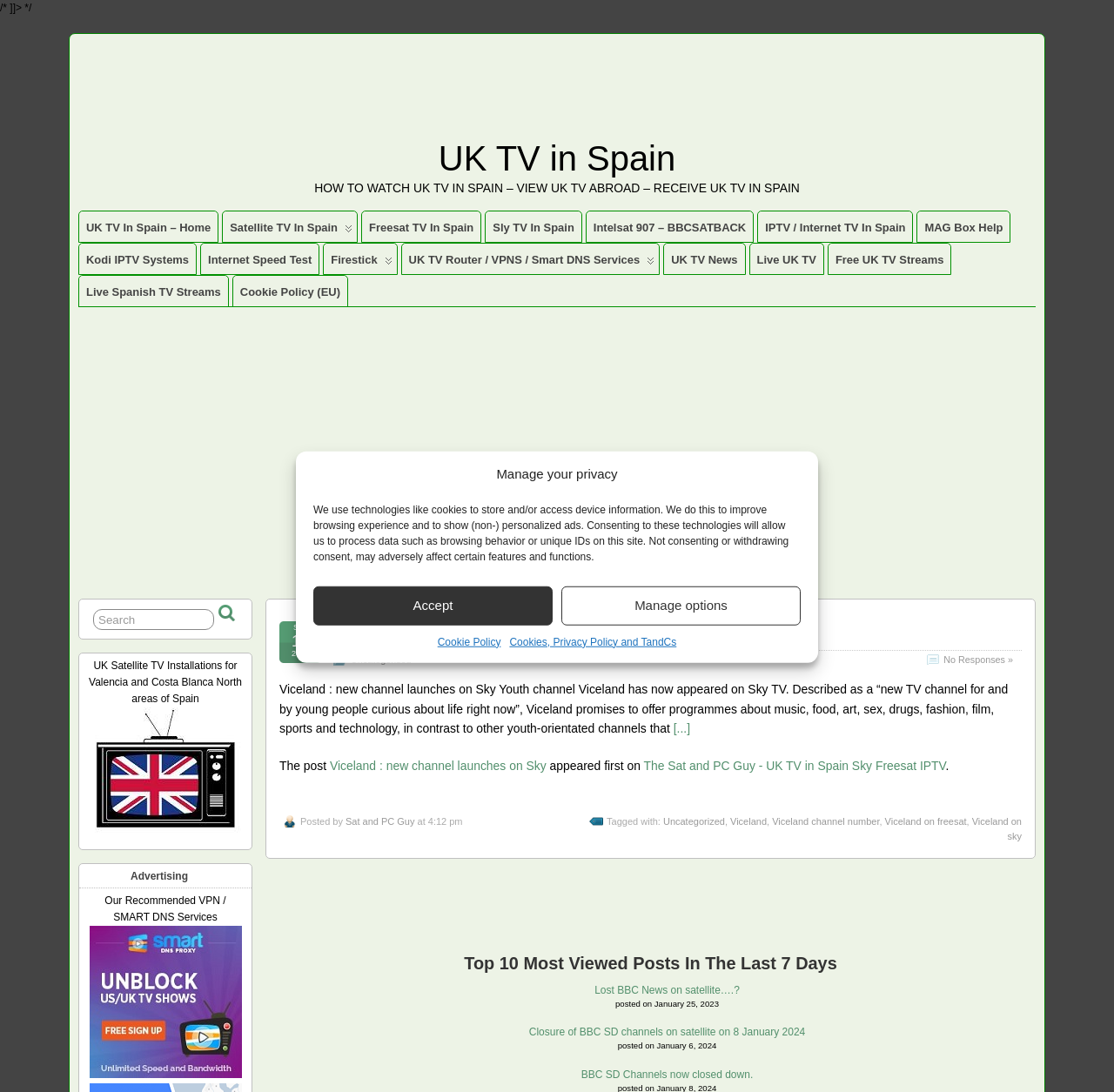Please specify the bounding box coordinates of the clickable section necessary to execute the following command: "Click the 'UK TV in Spain' link".

[0.394, 0.127, 0.606, 0.163]